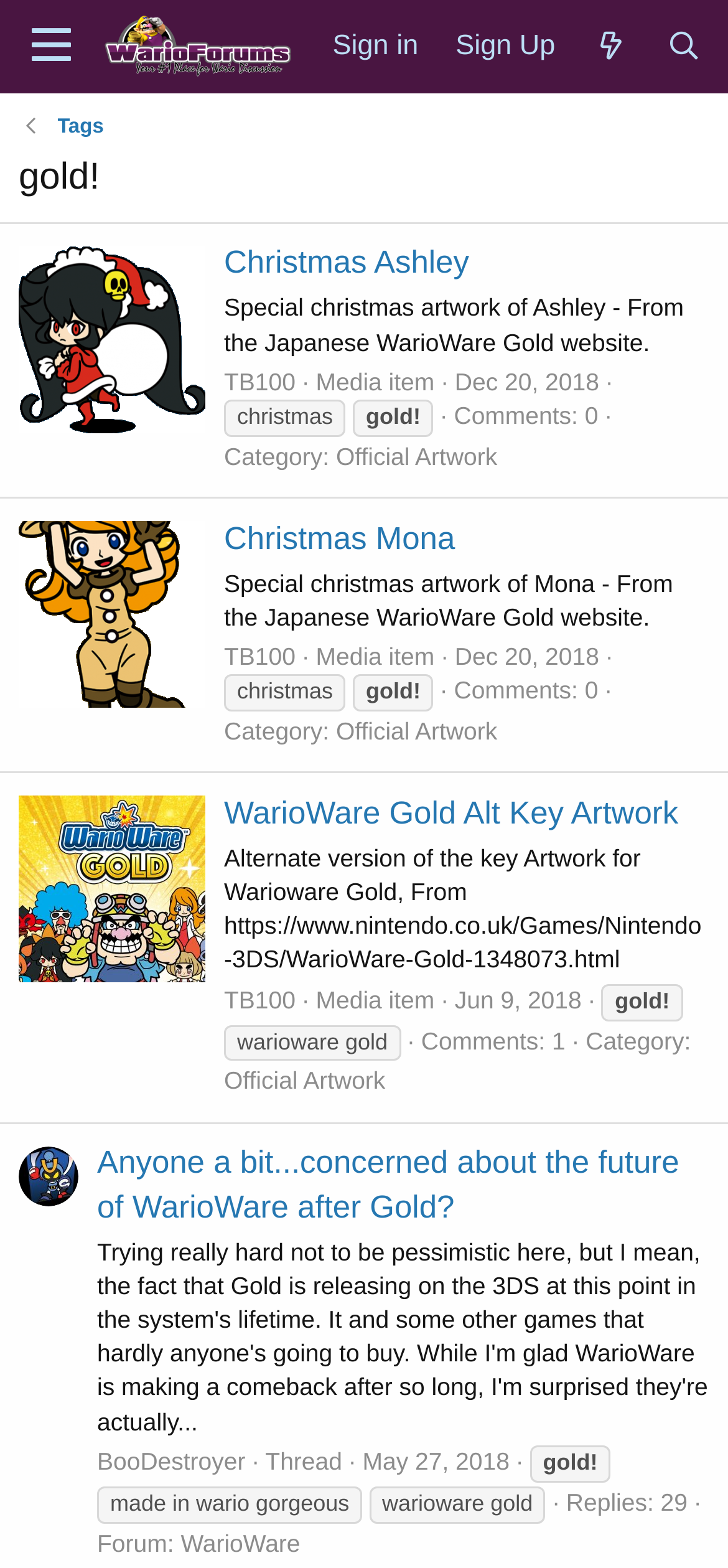Please provide the bounding box coordinates for the element that needs to be clicked to perform the following instruction: "Sign in". The coordinates should be given as four float numbers between 0 and 1, i.e., [left, top, right, bottom].

[0.431, 0.007, 0.6, 0.051]